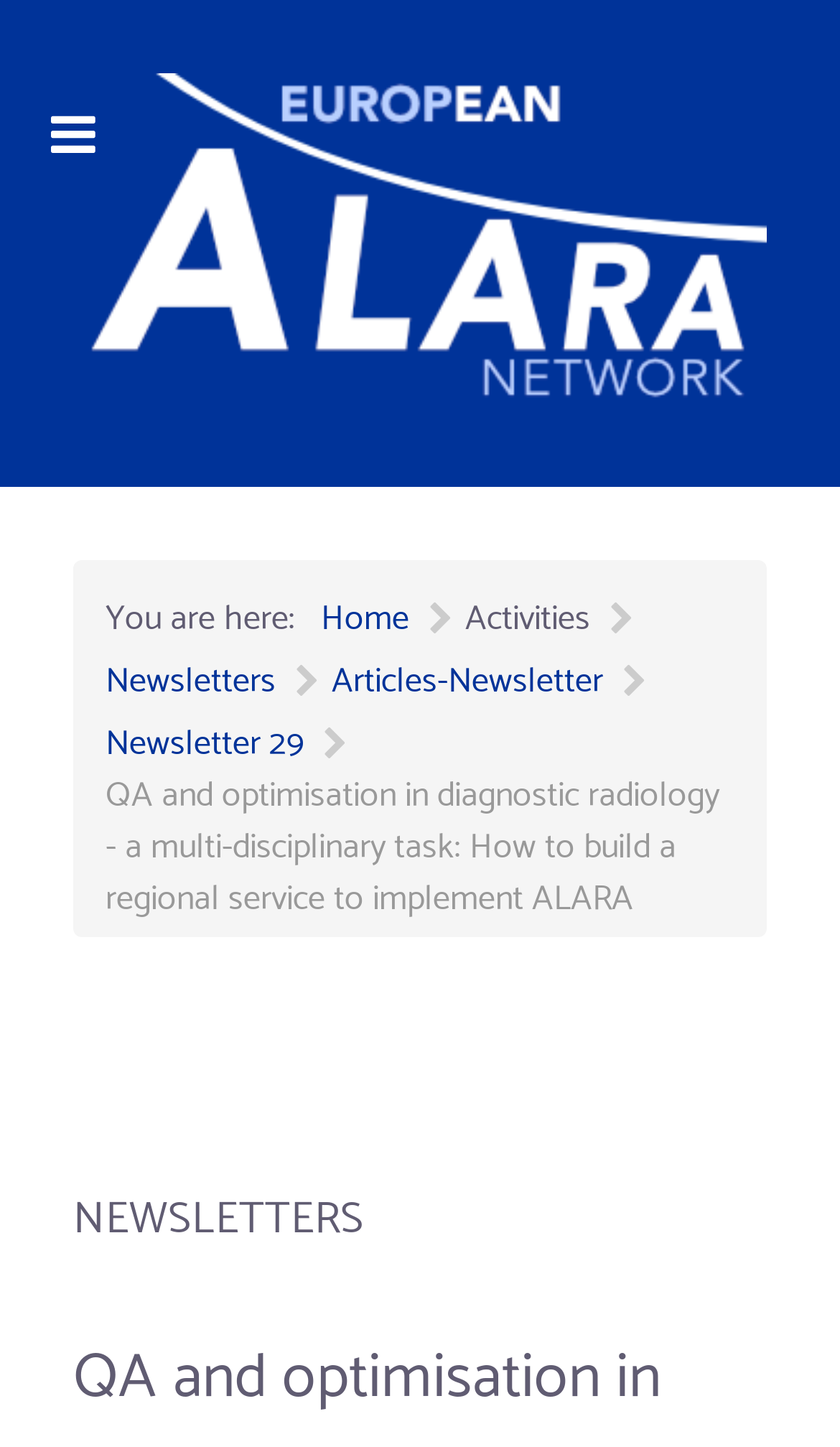Answer the following in one word or a short phrase: 
What is the name of the newsletter?

Newsletter 29